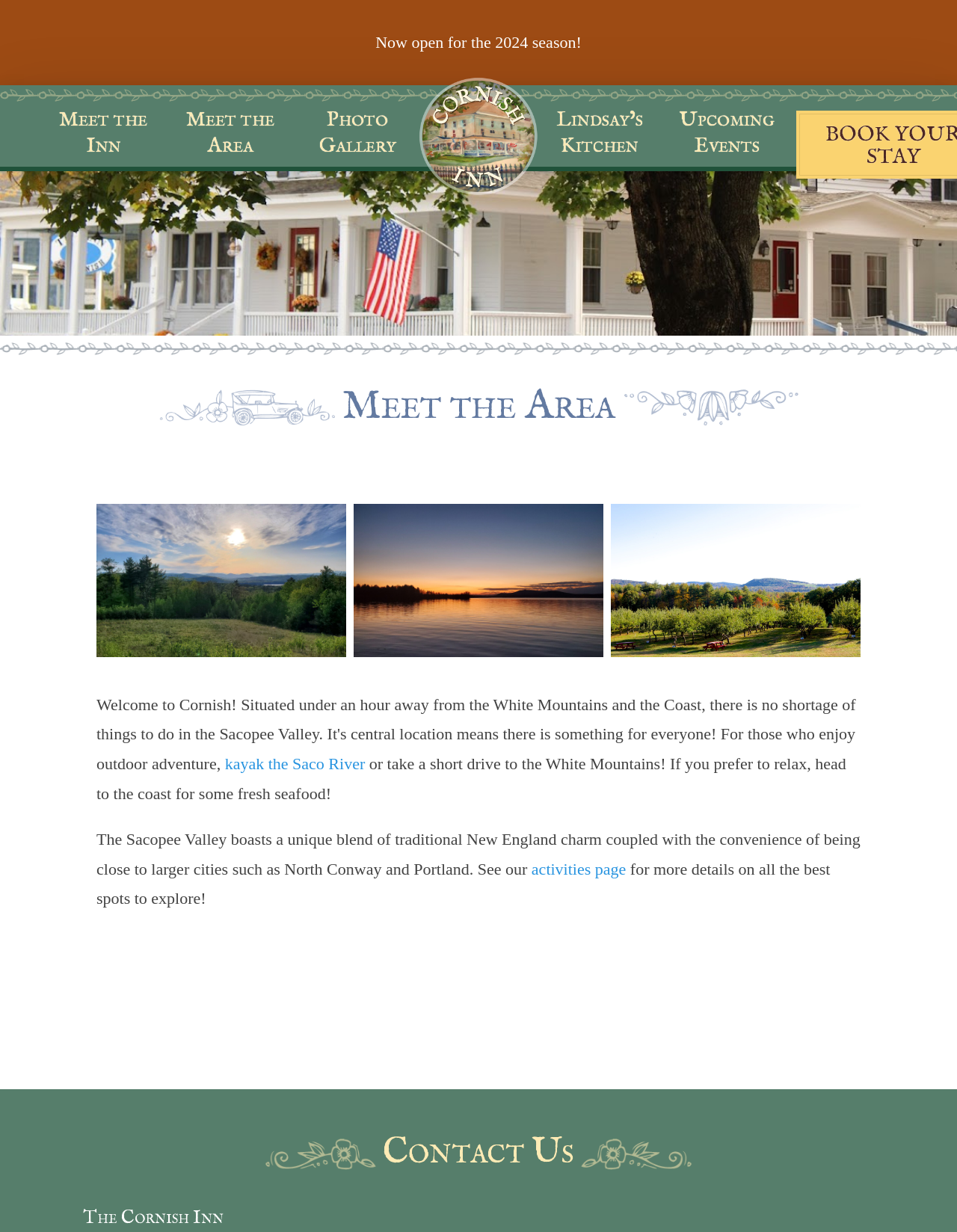Provide a thorough description of the webpage's content and layout.

The webpage is about "Meet the Area" at The Cornish Inn, located in Sacopee Valley, nestled between the Saco and Ossipee rivers, and near the coast of Maine. 

At the top of the page, there is a notification announcing that the inn is now open for the 2024 season. Below this, there is a top menu with navigation links, including "Meet the Inn", "Meet the Area", "Photo Gallery", "The Cornish Inn", "Lindsay's Kitchen", and "Upcoming Events". 

The main content of the page is divided into sections. The first section has a heading "Meet the Area" and features three images of Sacopee Valley. Below these images, there is a paragraph of text describing the area, mentioning outdoor activities such as kayaking the Saco River and exploring the White Mountains. 

The text also highlights the convenience of the location, being close to larger cities like North Conway and Portland. There is a link to an "activities page" for more information on exploring the area. 

At the bottom of the page, there are two headings, "Contact Us" and "The Cornish Inn", which likely provide additional information about the inn and how to get in touch with them.